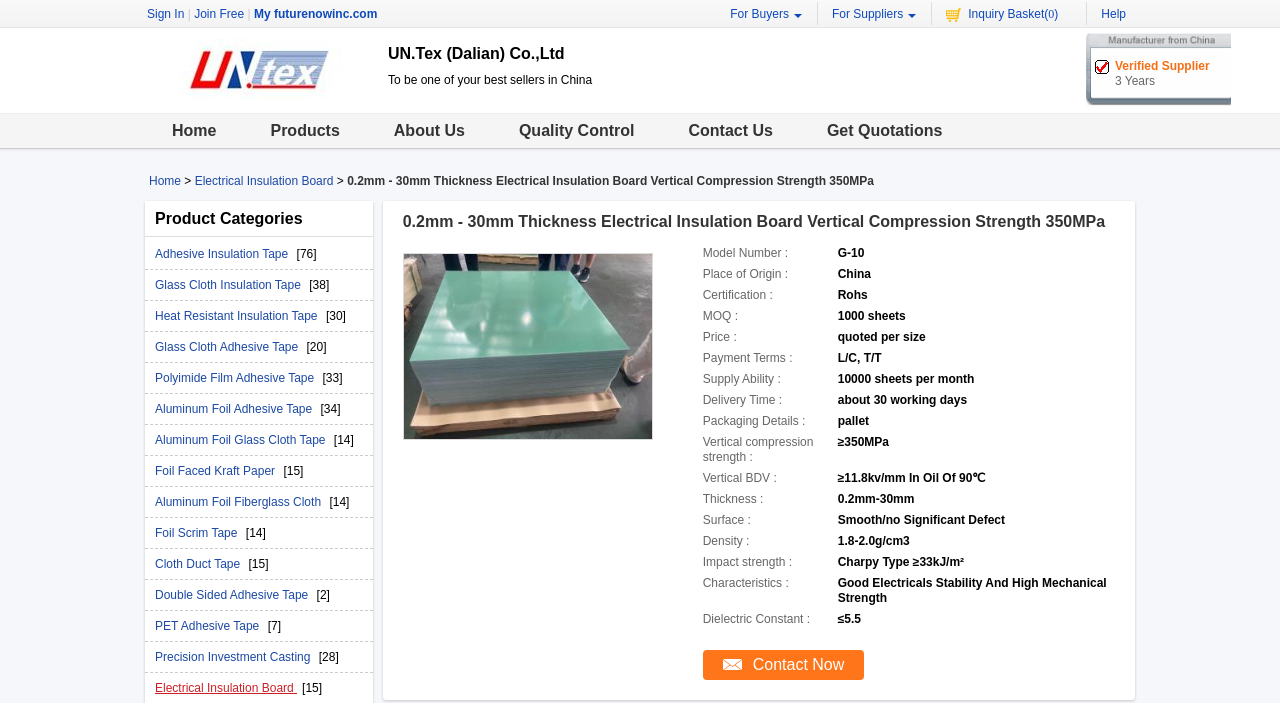What is the certification of the electrical insulation board?
Can you provide an in-depth and detailed response to the question?

I found the answer by looking at the product details section, where it says 'Certification :' and the value is 'Rohs'.